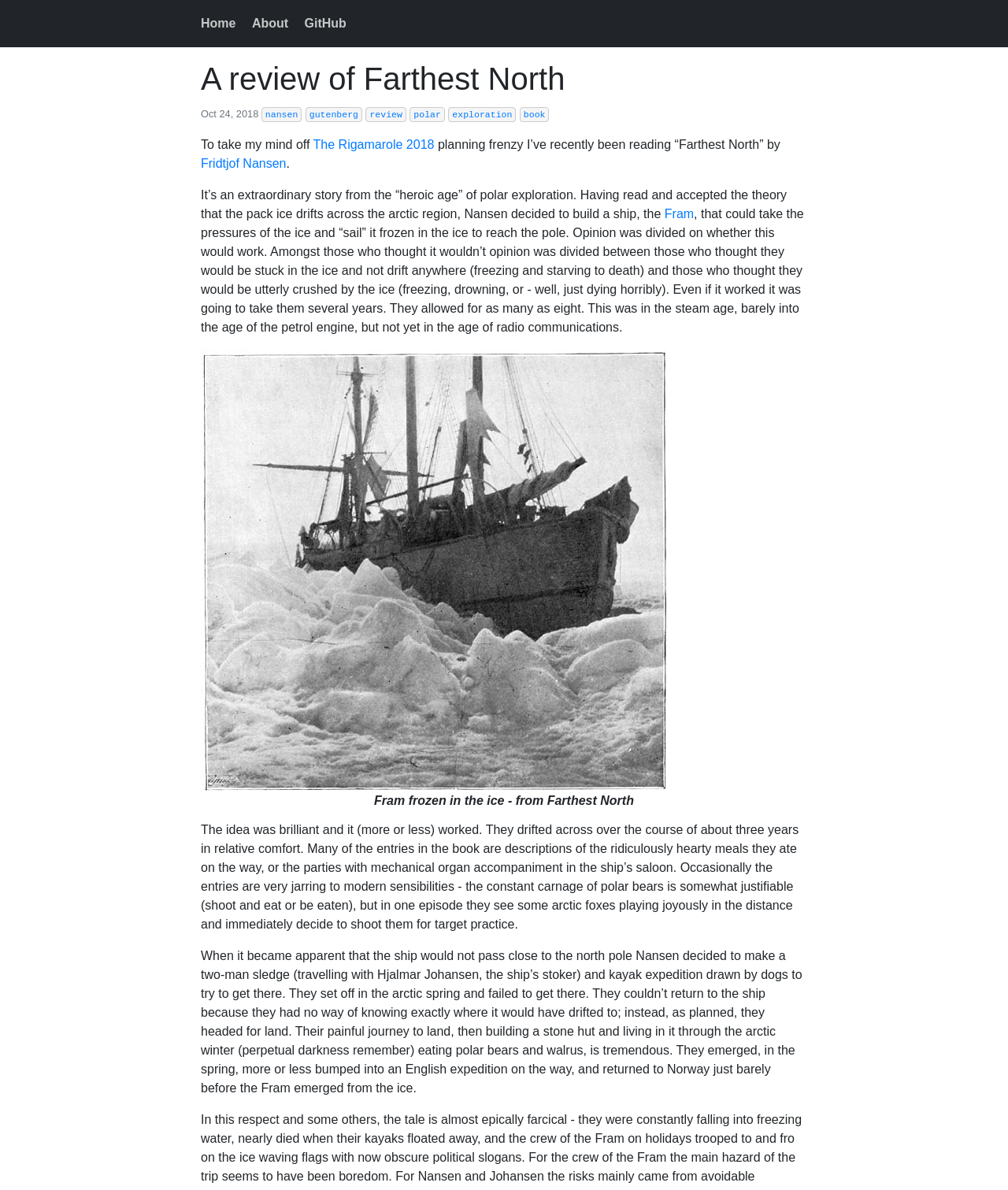Give a one-word or one-phrase response to the question: 
What is the author's opinion of Nansen's idea?

Brilliant